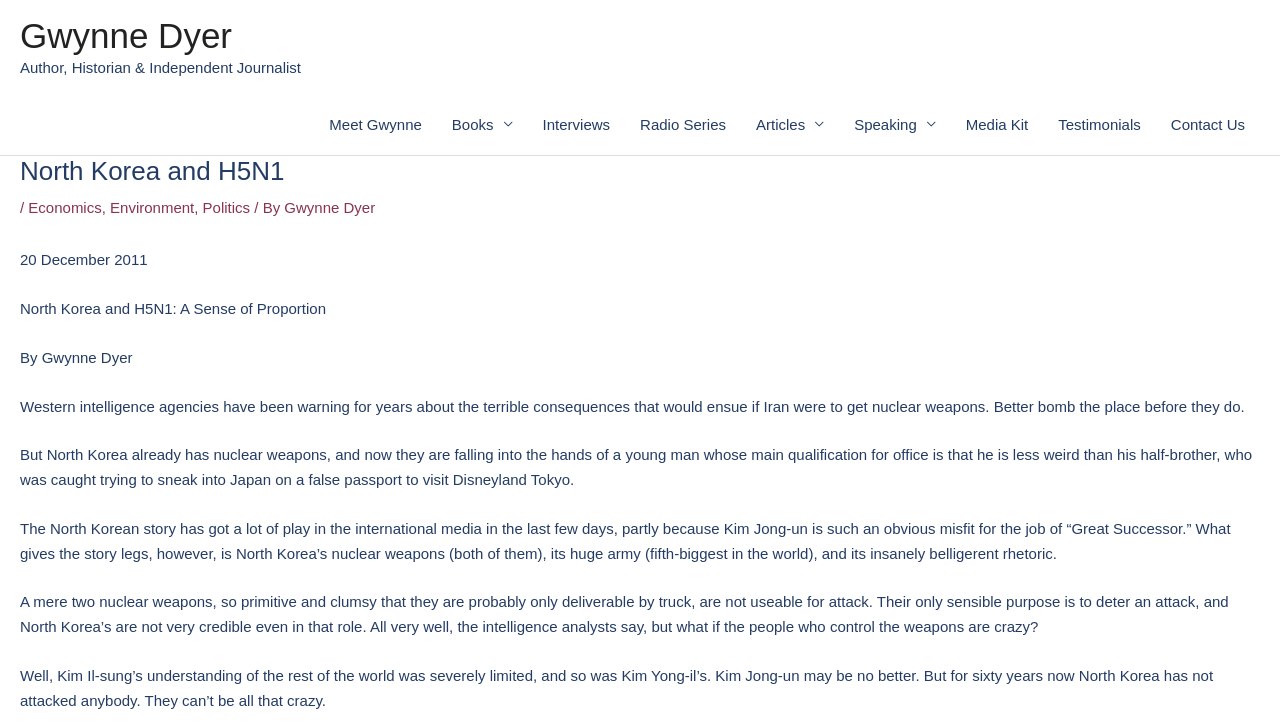Identify the bounding box of the HTML element described here: "Testimonials". Provide the coordinates as four float numbers between 0 and 1: [left, top, right, bottom].

[0.815, 0.13, 0.903, 0.213]